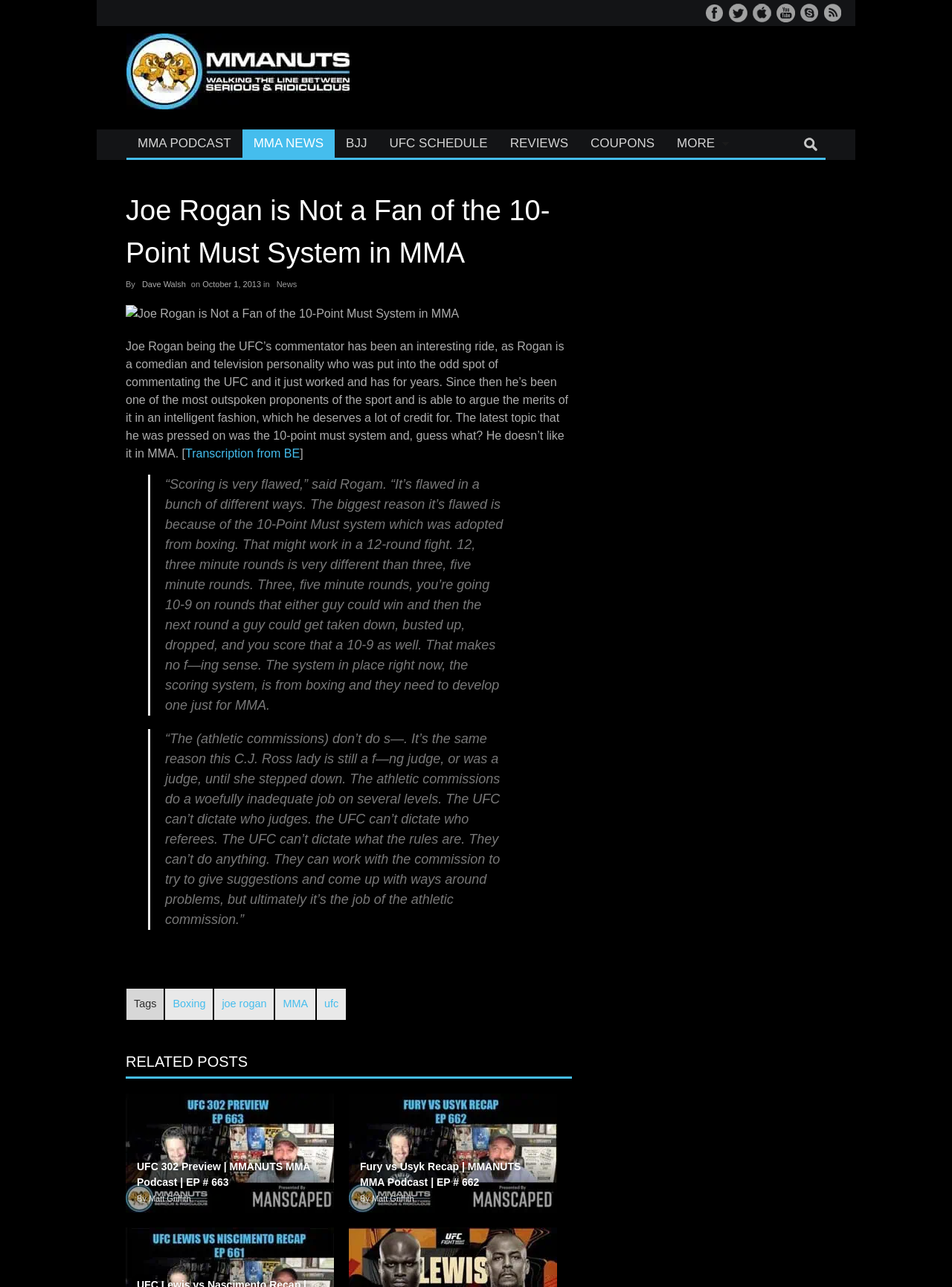Highlight the bounding box of the UI element that corresponds to this description: "ADVERTISE".

None